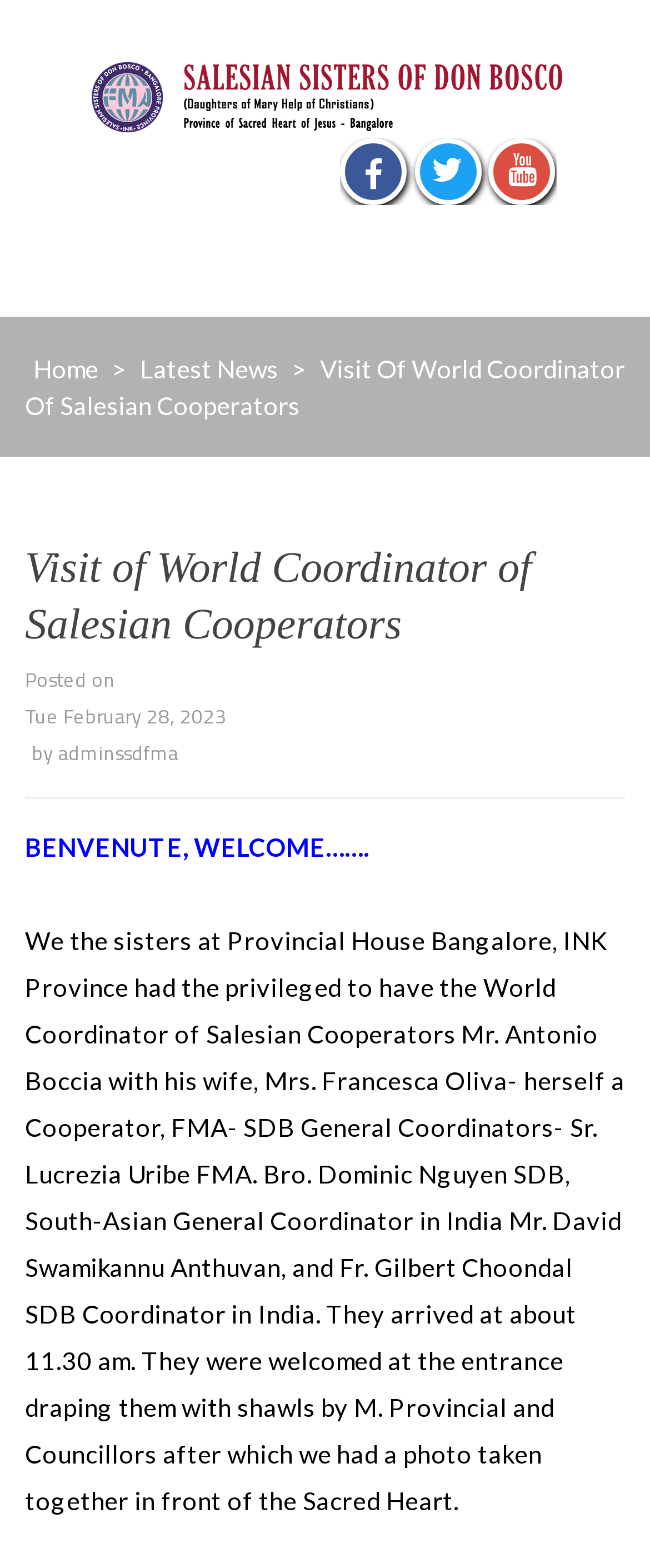What is the logo at the top left corner?
Analyze the screenshot and provide a detailed answer to the question.

The logo at the top left corner is 'milogo' which is an image linked to the website's homepage. It is located at the top left corner of the webpage with a bounding box coordinate of [0.129, 0.022, 0.972, 0.085].